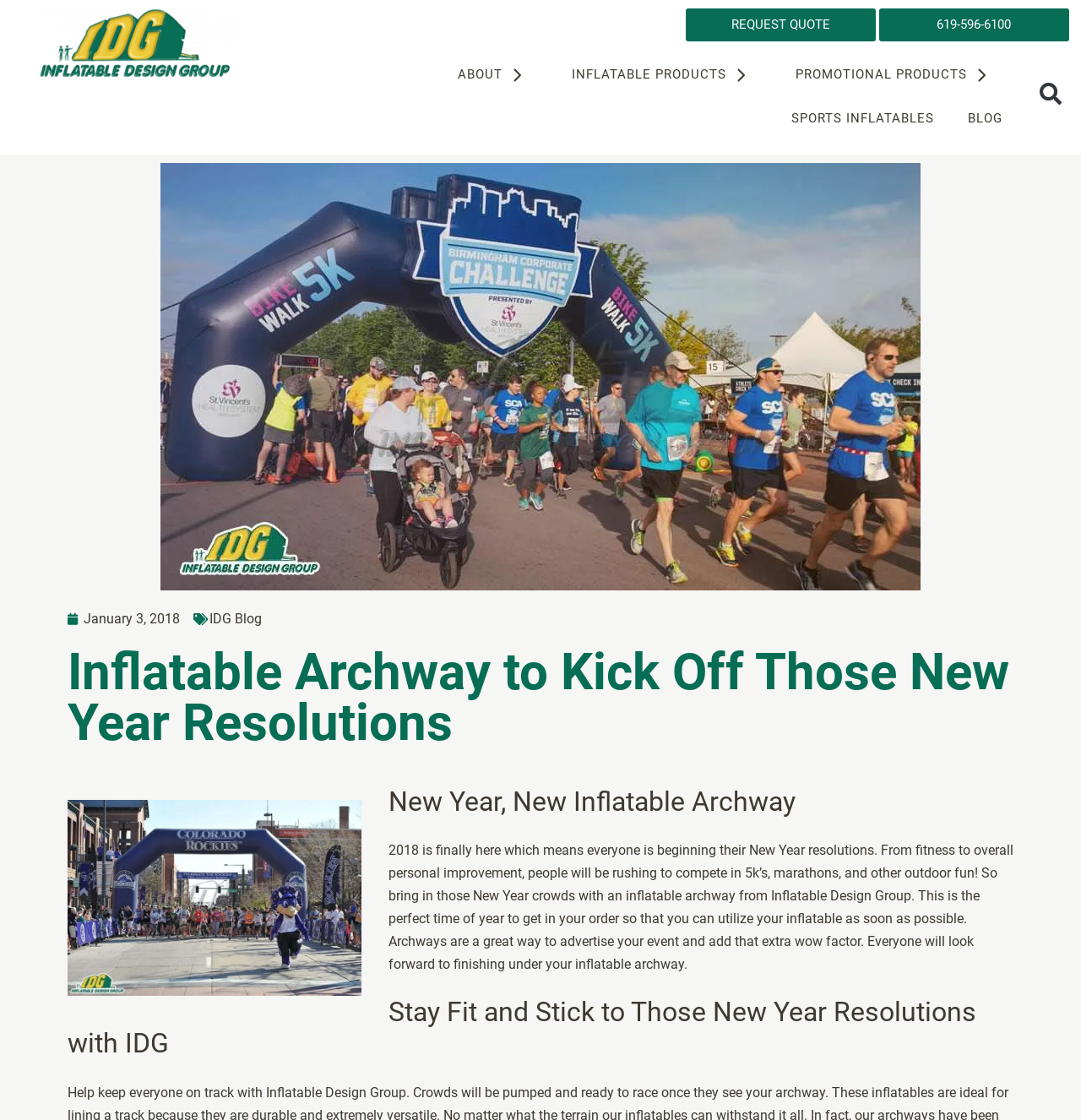What is the purpose of the inflatable archway?
Using the visual information, respond with a single word or phrase.

To advertise events